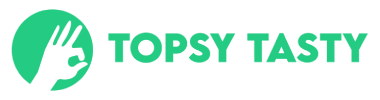What does the hand symbol represent?
From the image, respond with a single word or phrase.

Connection to food and joy of dining